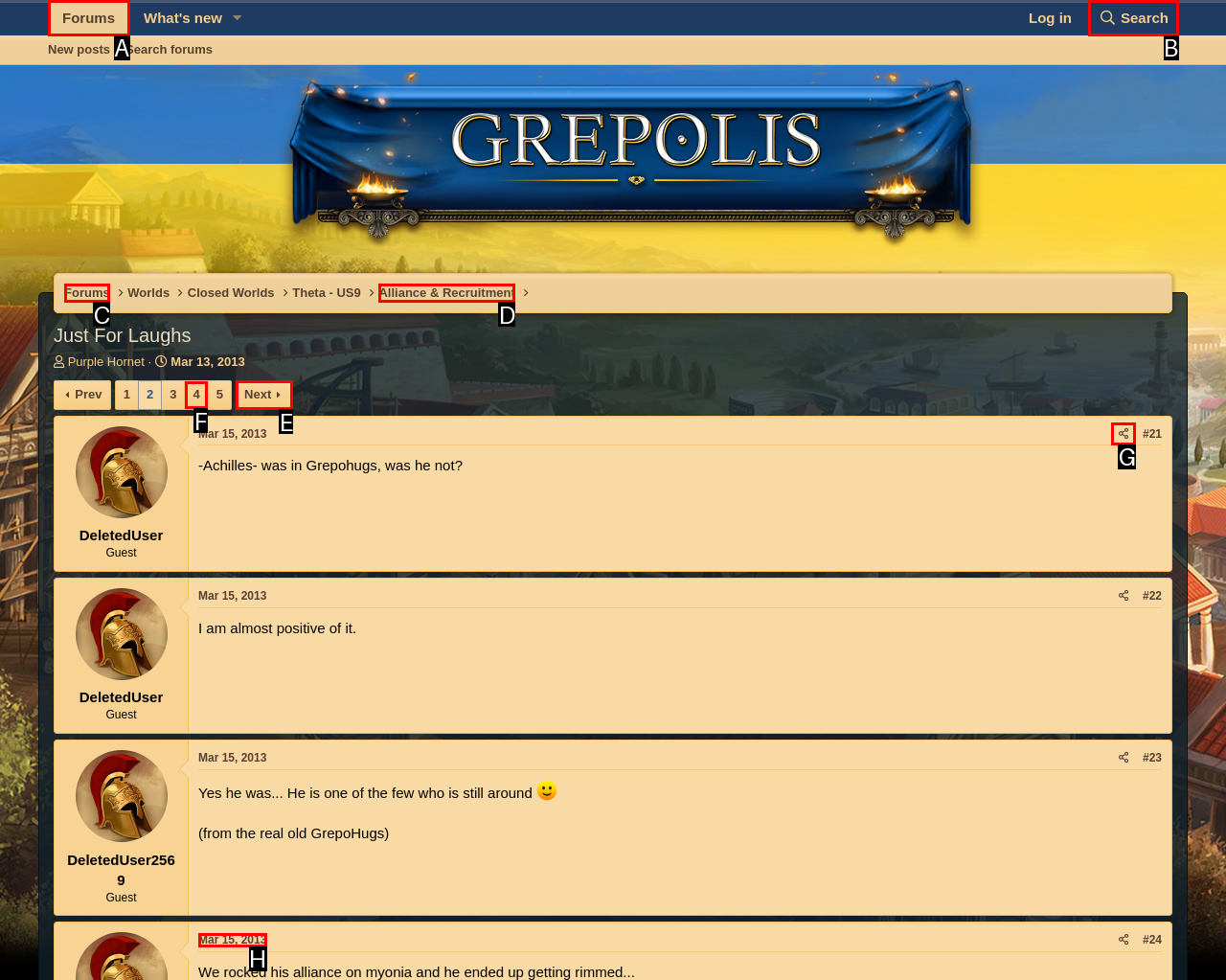Determine which UI element matches this description: Search
Reply with the appropriate option's letter.

B